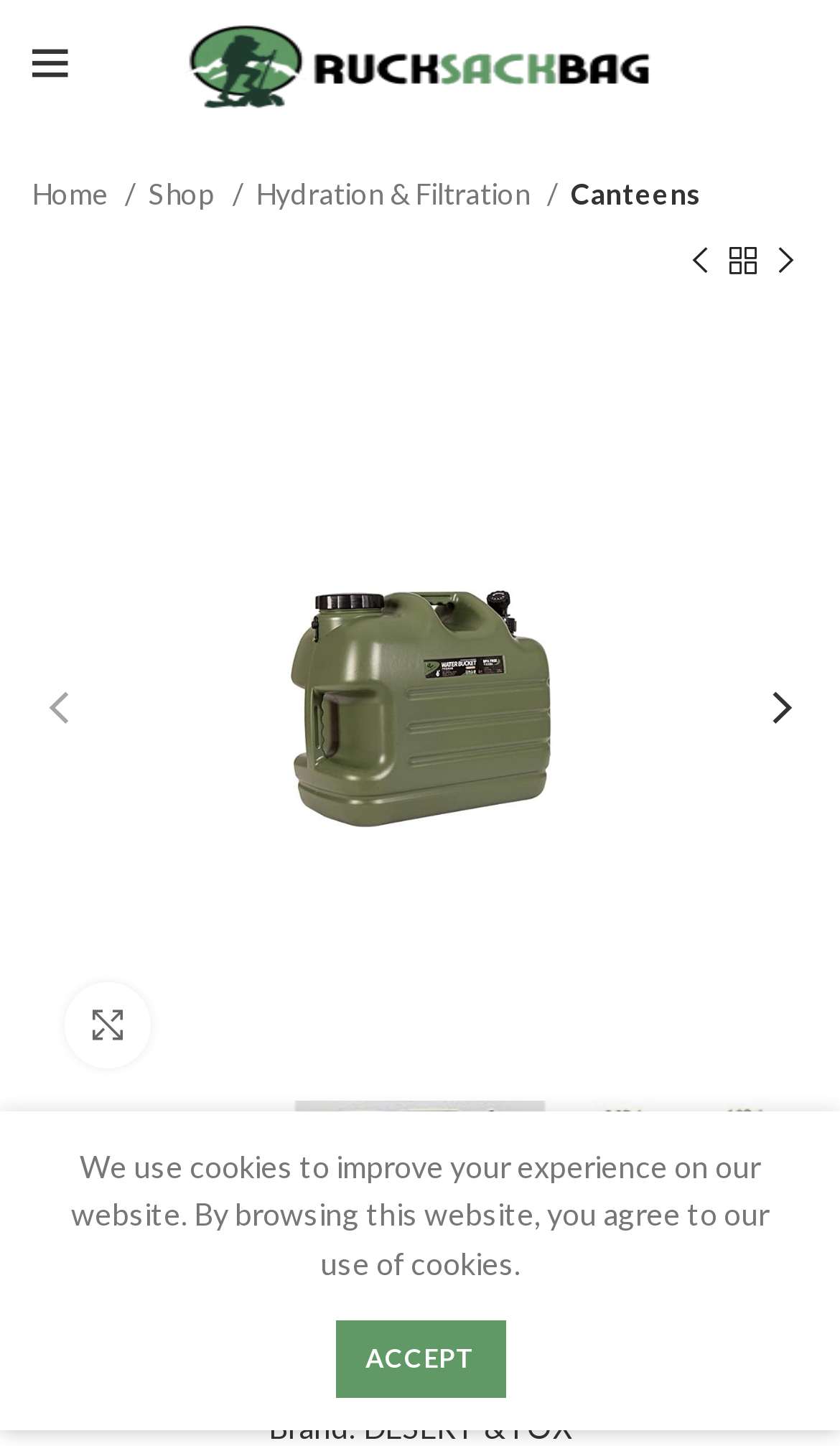How many navigation links are in the top menu?
Provide a fully detailed and comprehensive answer to the question.

I counted the number of link elements in the top menu, which are 'Home', 'Shop', 'Hydration & Filtration', and 'Canteens'. These links are likely used for navigation to different sections of the website.